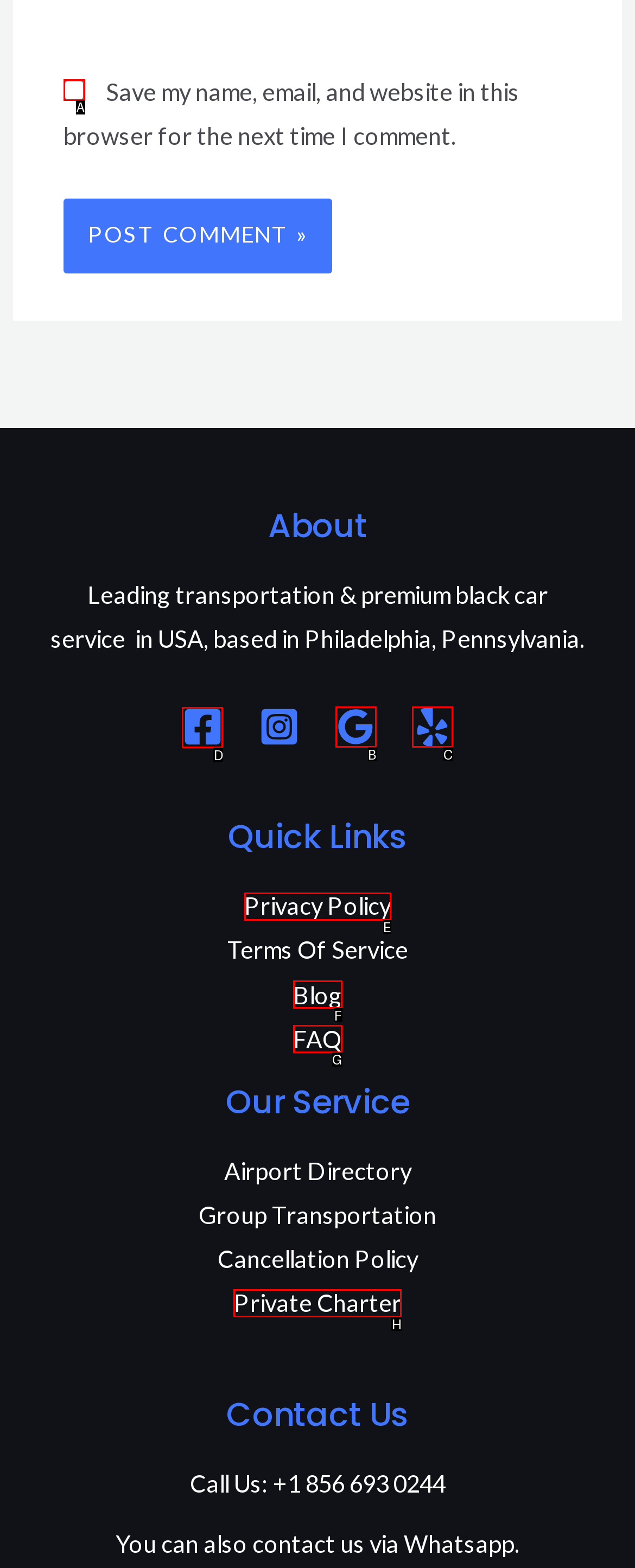Determine which HTML element should be clicked to carry out the following task: Visit Facebook page Respond with the letter of the appropriate option.

D